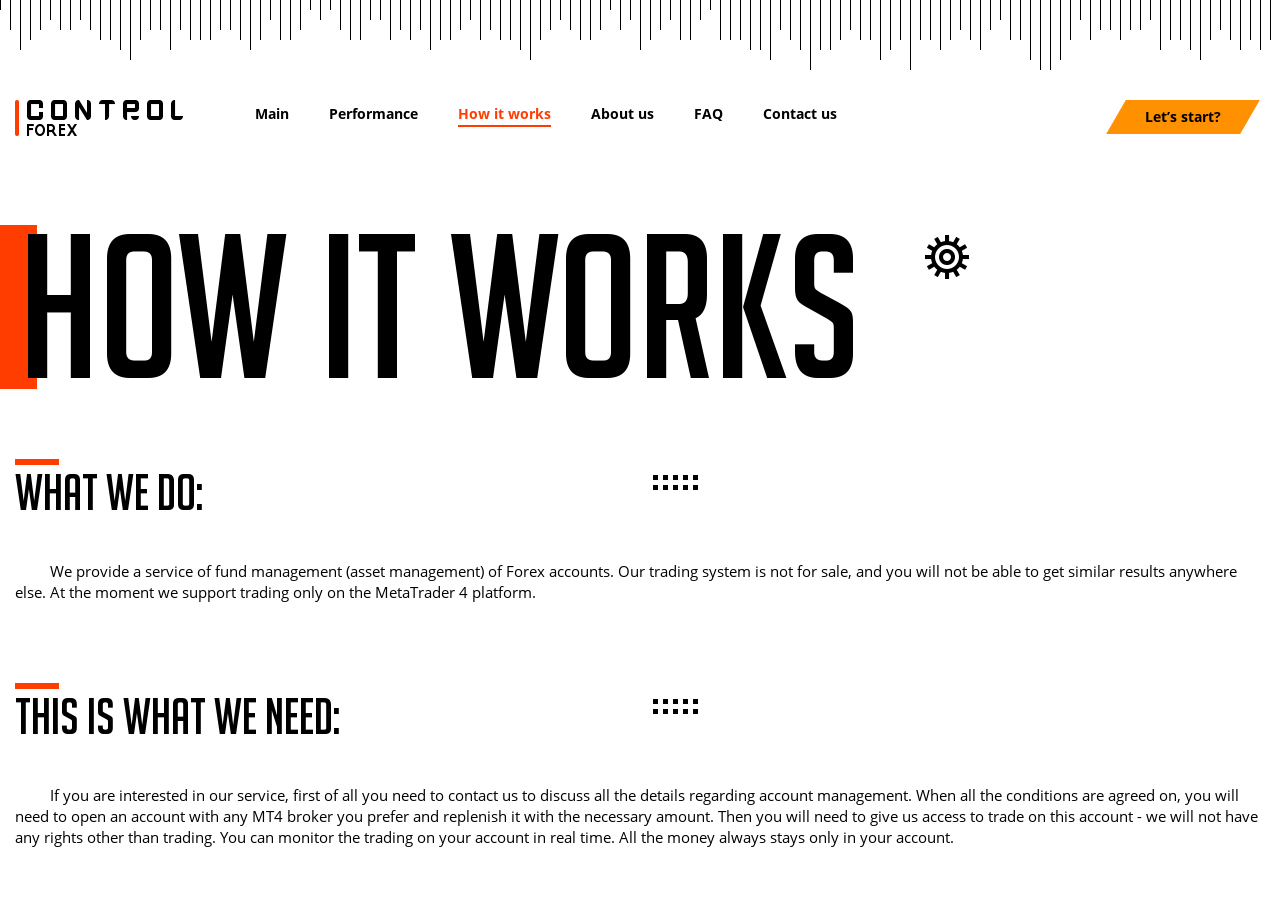What rights will ControlForex have on the account?
Using the image as a reference, deliver a detailed and thorough answer to the question.

According to the webpage, ControlForex will not have any rights other than trading on the account, as stated in the StaticText element with the description 'You will need to give us access to trade on this account - we will not have any rights other than trading...'.